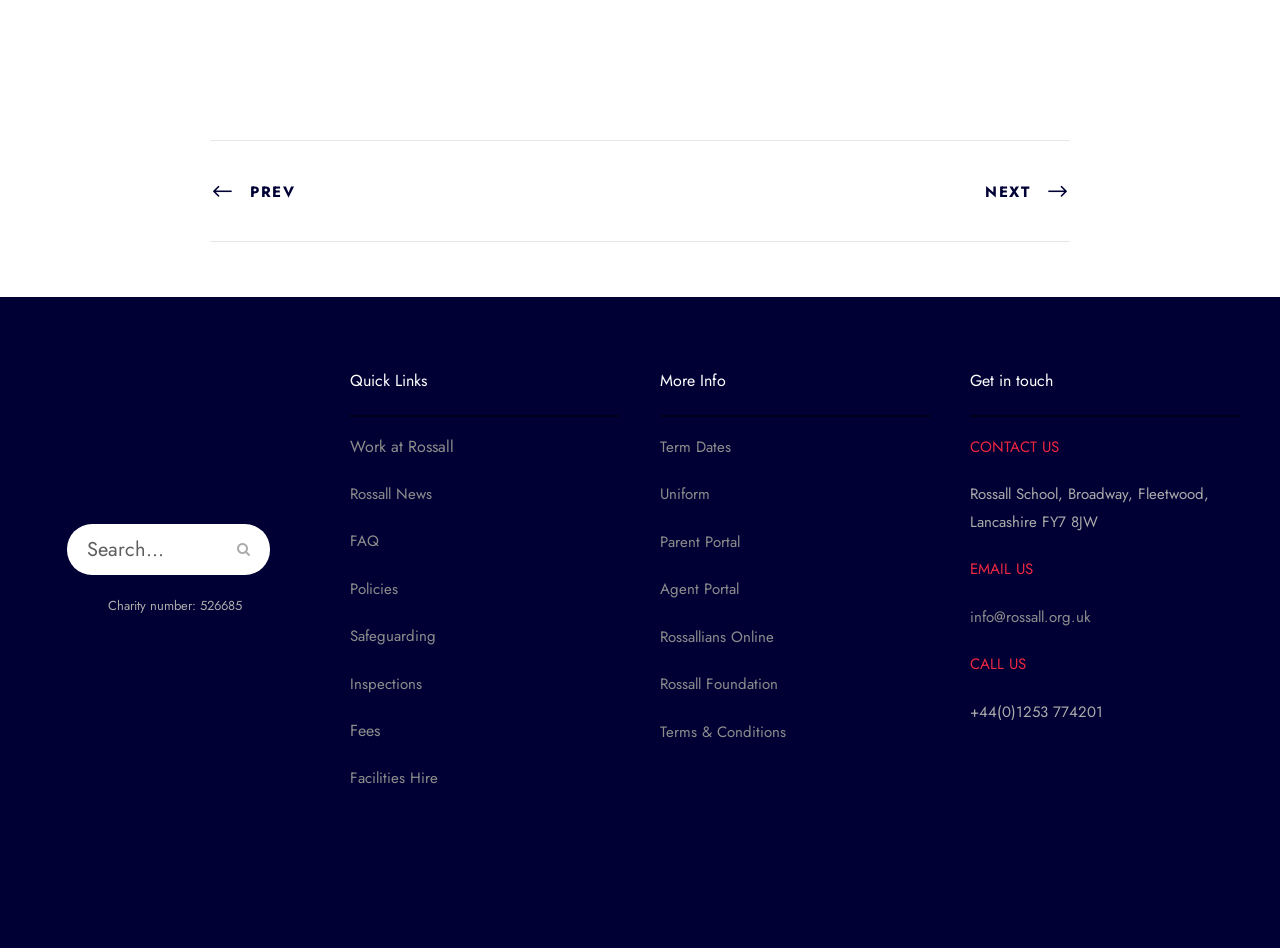From the image, can you give a detailed response to the question below:
What is the purpose of the search box?

The search box is located at the top of the webpage, and it has a placeholder text 'Search...' and a 'Search' button next to it, indicating that it is used to search the website for specific content.